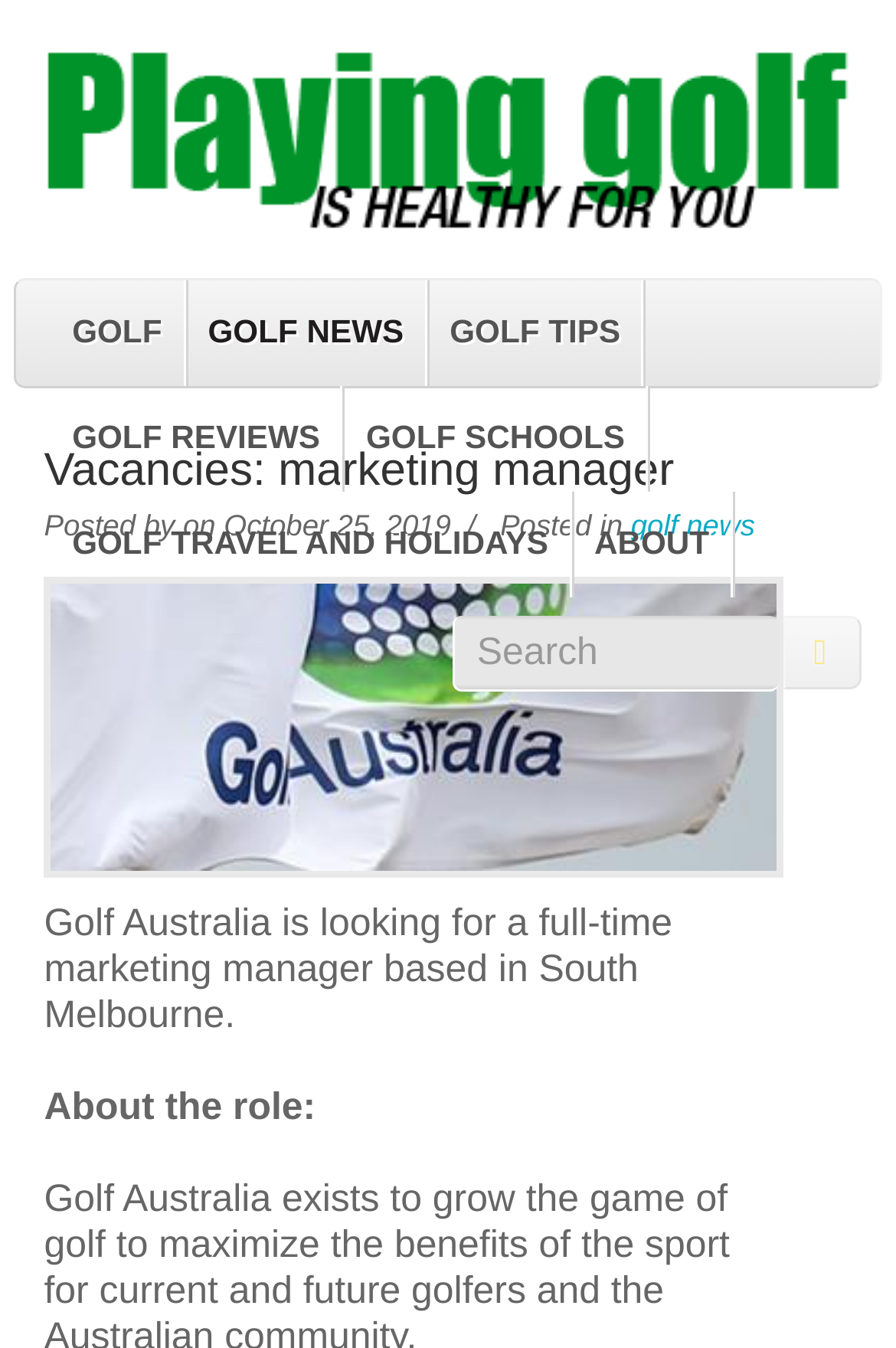Answer the question in one word or a short phrase:
Where is the marketing manager based?

South Melbourne